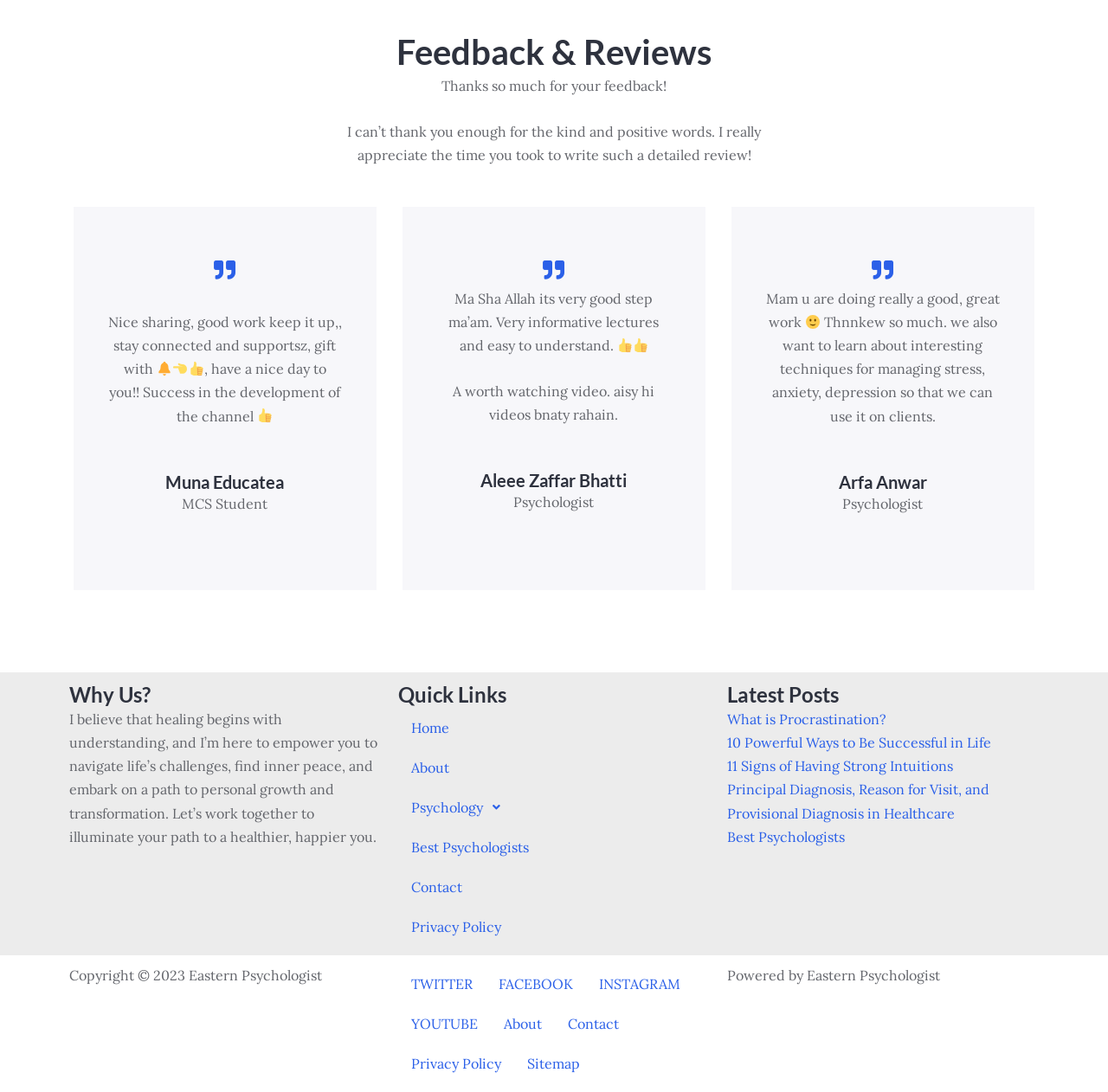What are the quick links on the website? Using the information from the screenshot, answer with a single word or phrase.

Home, About, Psychology, etc.